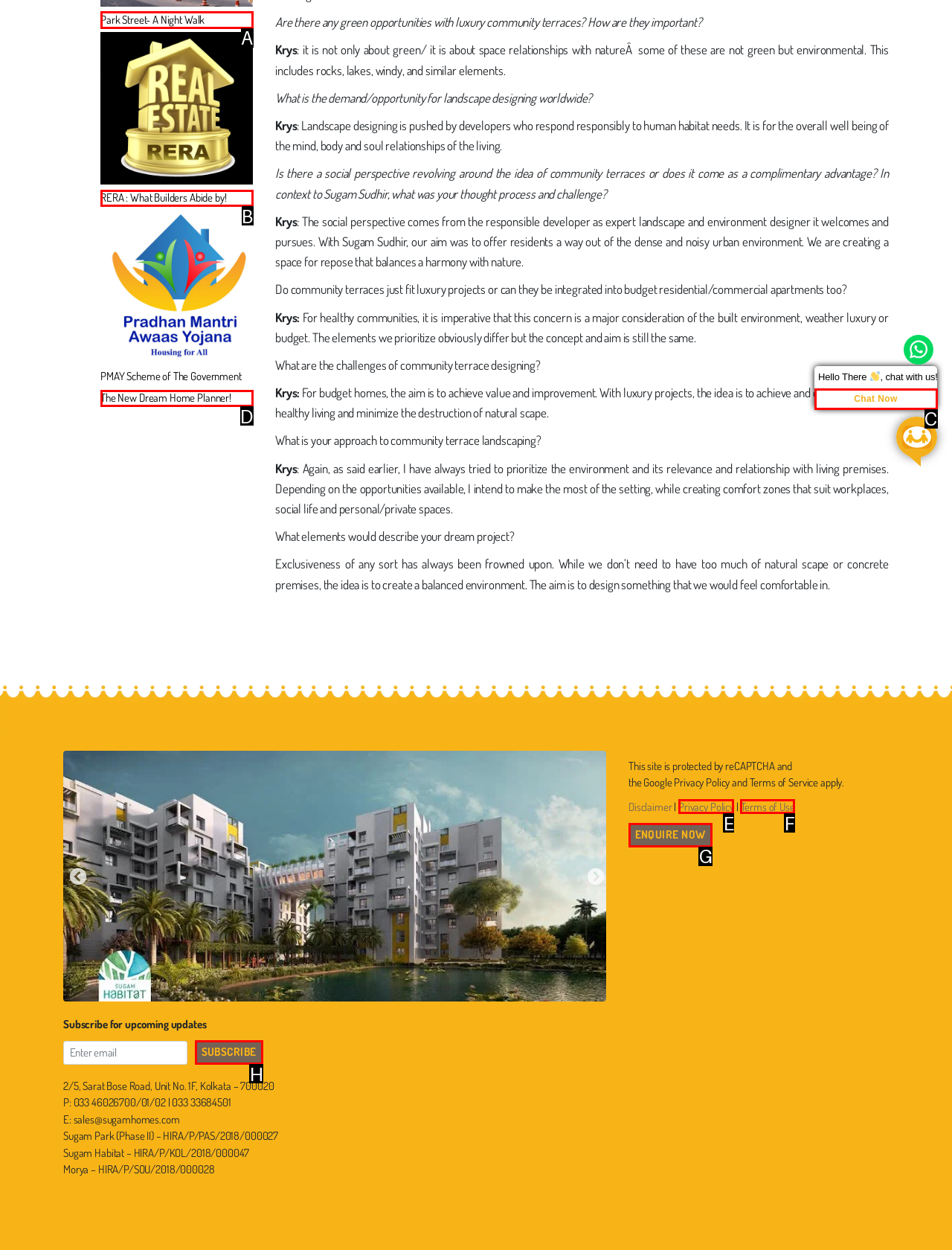Identify which HTML element aligns with the description: SUBSCRIBE
Answer using the letter of the correct choice from the options available.

H